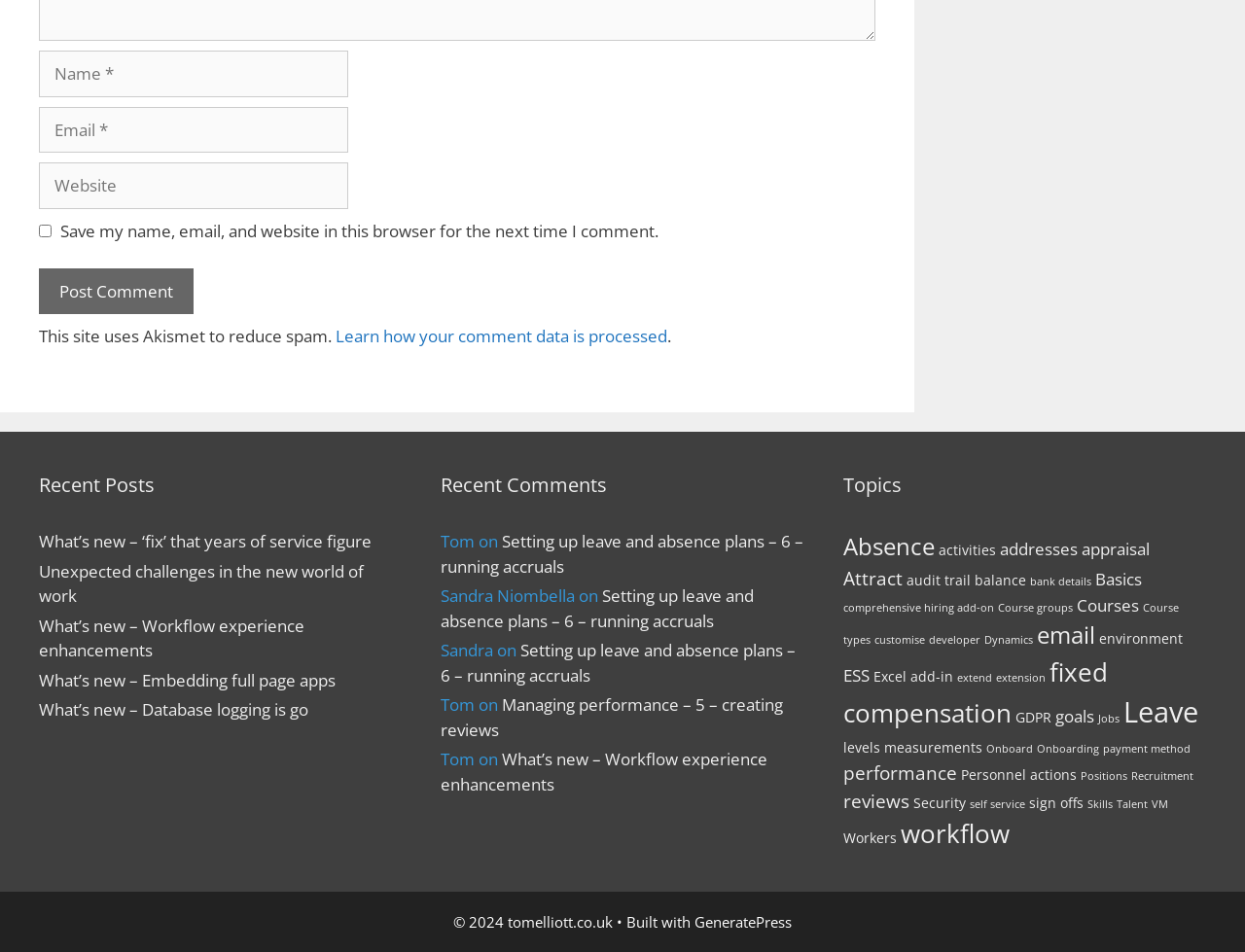Answer the question with a single word or phrase: 
What is the purpose of the checkbox?

Save comment data